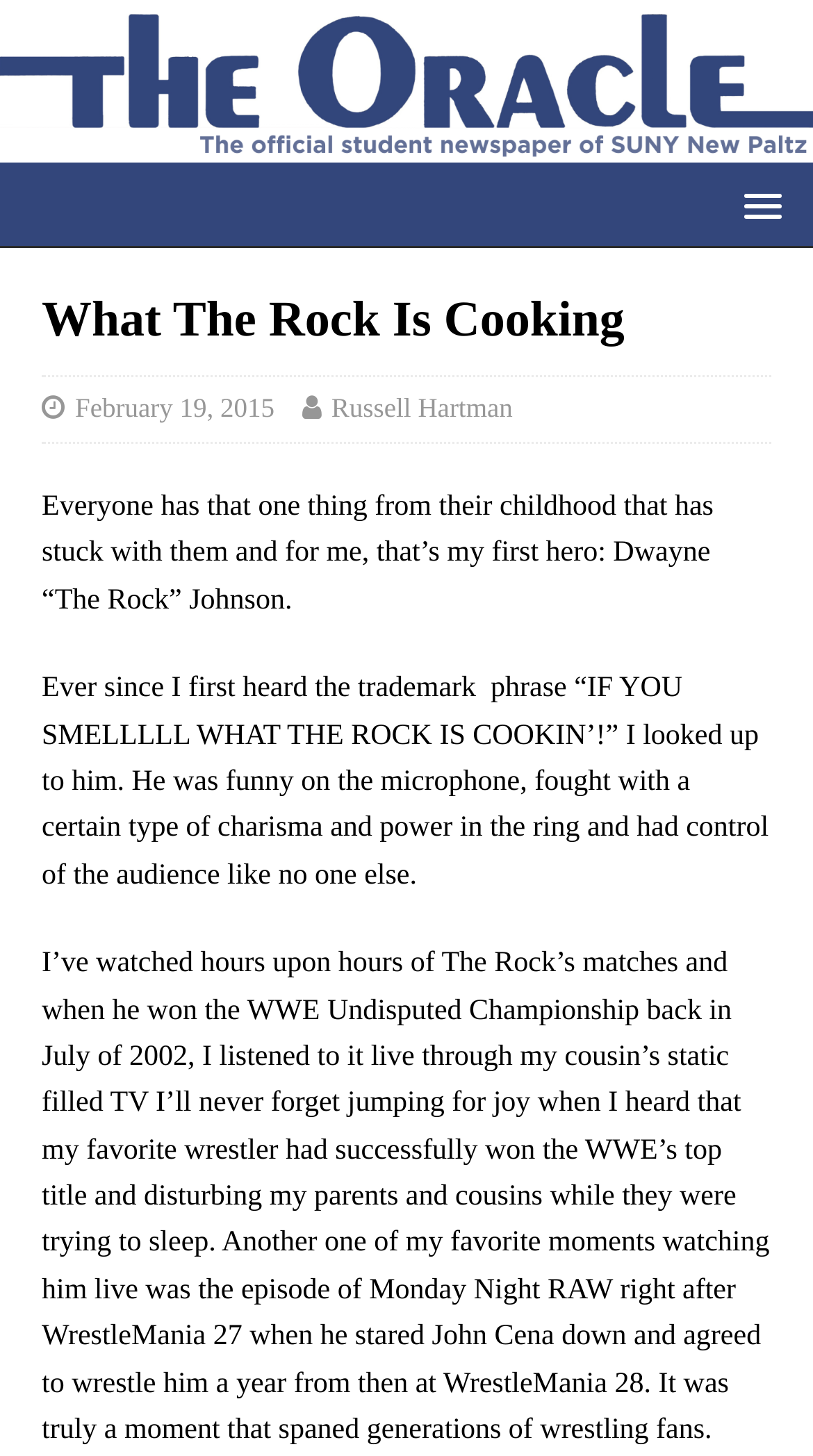Use a single word or phrase to answer this question: 
When was this article published?

February 19, 2015